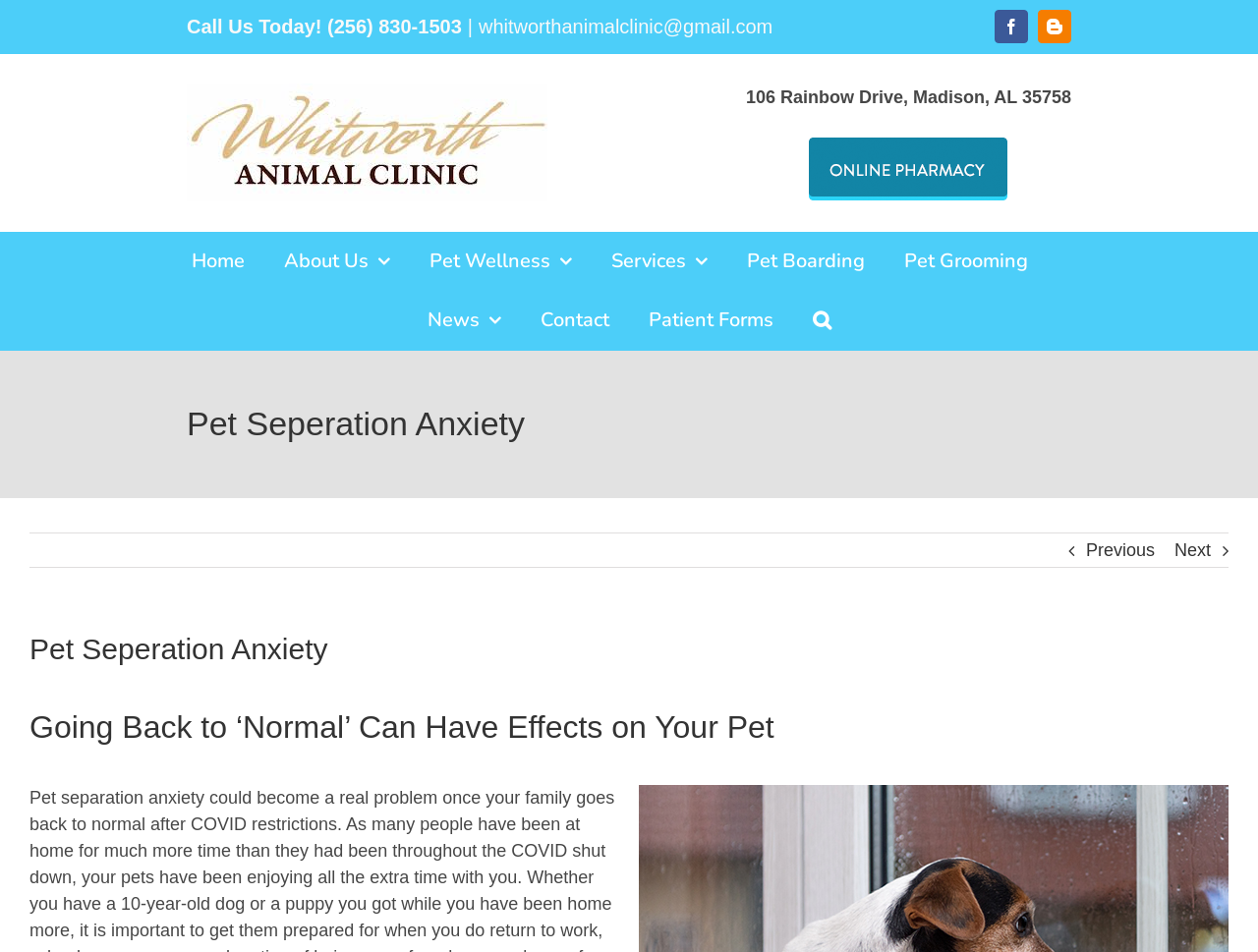Given the element description "Microchipping Your Pet", identify the bounding box of the corresponding UI element.

[0.504, 0.828, 0.652, 0.853]